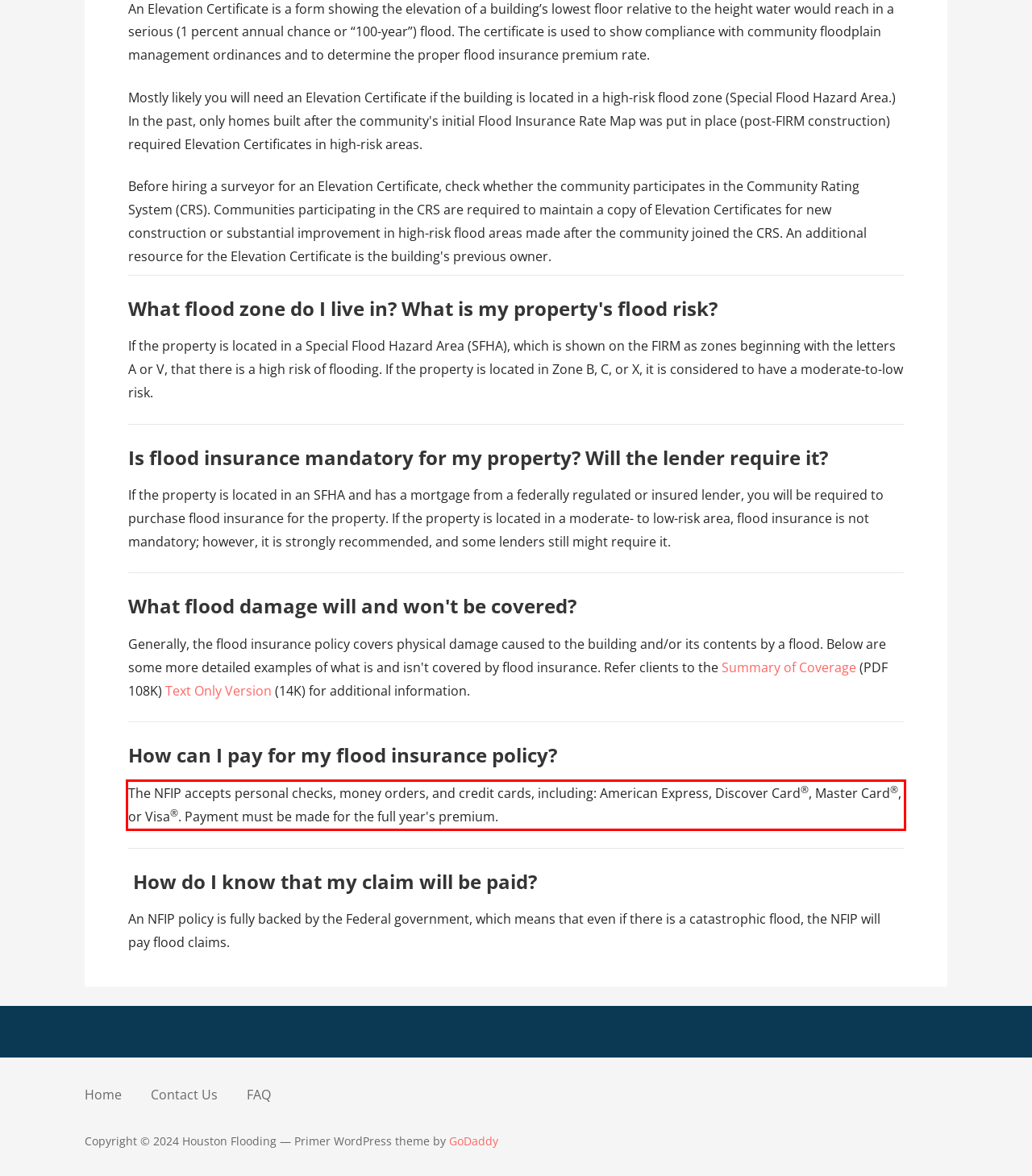You are provided with a webpage screenshot that includes a red rectangle bounding box. Extract the text content from within the bounding box using OCR.

The NFIP accepts personal checks, money orders, and credit cards, including: American Express, Discover Card®, Master Card®, or Visa®. Payment must be made for the full year's premium.